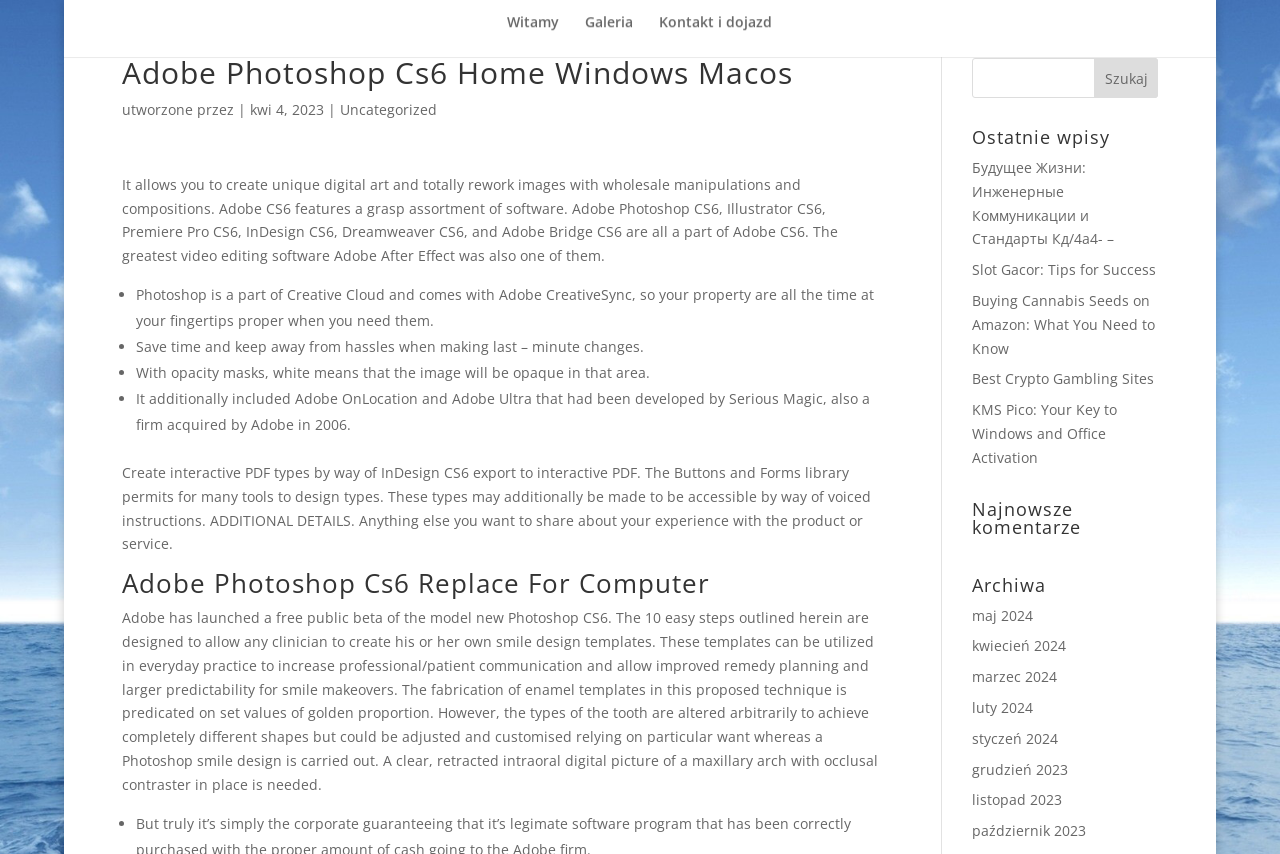Create a detailed narrative describing the layout and content of the webpage.

This webpage is about Adobe Photoshop CS6, a digital art and image editing software. At the top, there is a heading that reads "Adobe Photoshop Cs6 Home Windows Macos | Witalina" followed by a brief description of the software. Below this, there is a section with a heading that reads "Adobe Photoshop Cs6 Replace For Computer" which provides more information about the software.

On the left side of the page, there is a search bar with a button labeled "Szukaj" (meaning "Search" in Polish). Above the search bar, there is a heading that reads "Ostatnie wpisy" (meaning "Latest entries" in Polish) followed by a list of links to various articles, including "Будущее Жизни: Инженерные Коммуникации и Стандарты Кд/4a4-", "Slot Gacor: Tips for Success", and "Buying Cannabis Seeds on Amazon: What You Need to Know".

Below the search bar, there is another heading that reads "Najnowsze komentarze" (meaning "Latest comments" in Polish), but there are no comments listed. Further down, there is a heading that reads "Archiwa" (meaning "Archives" in Polish) followed by a list of links to archived articles organized by month, from May 2024 to December 2023.

The page also features a list of bullet points highlighting the features of Adobe Photoshop CS6, including its ability to create unique digital art, rework images, and provide a range of software tools. Additionally, there is a section that provides instructions on how to create a smile design template using Photoshop CS6.